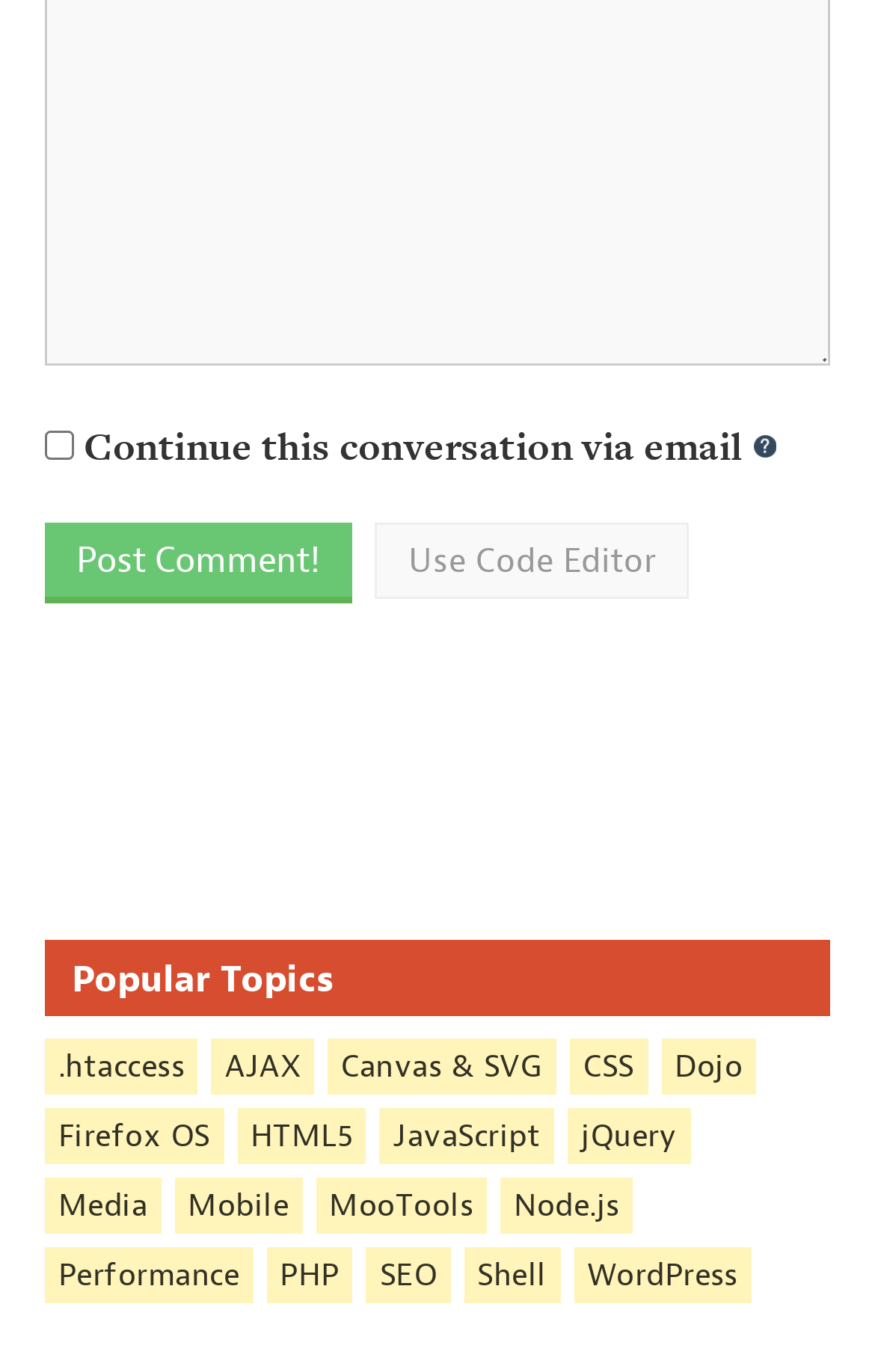What is the label of the button next to the checkbox?
Give a detailed response to the question by analyzing the screenshot.

The checkbox is located next to a button labeled 'Post Comment!', which suggests that this button is used to submit a comment.